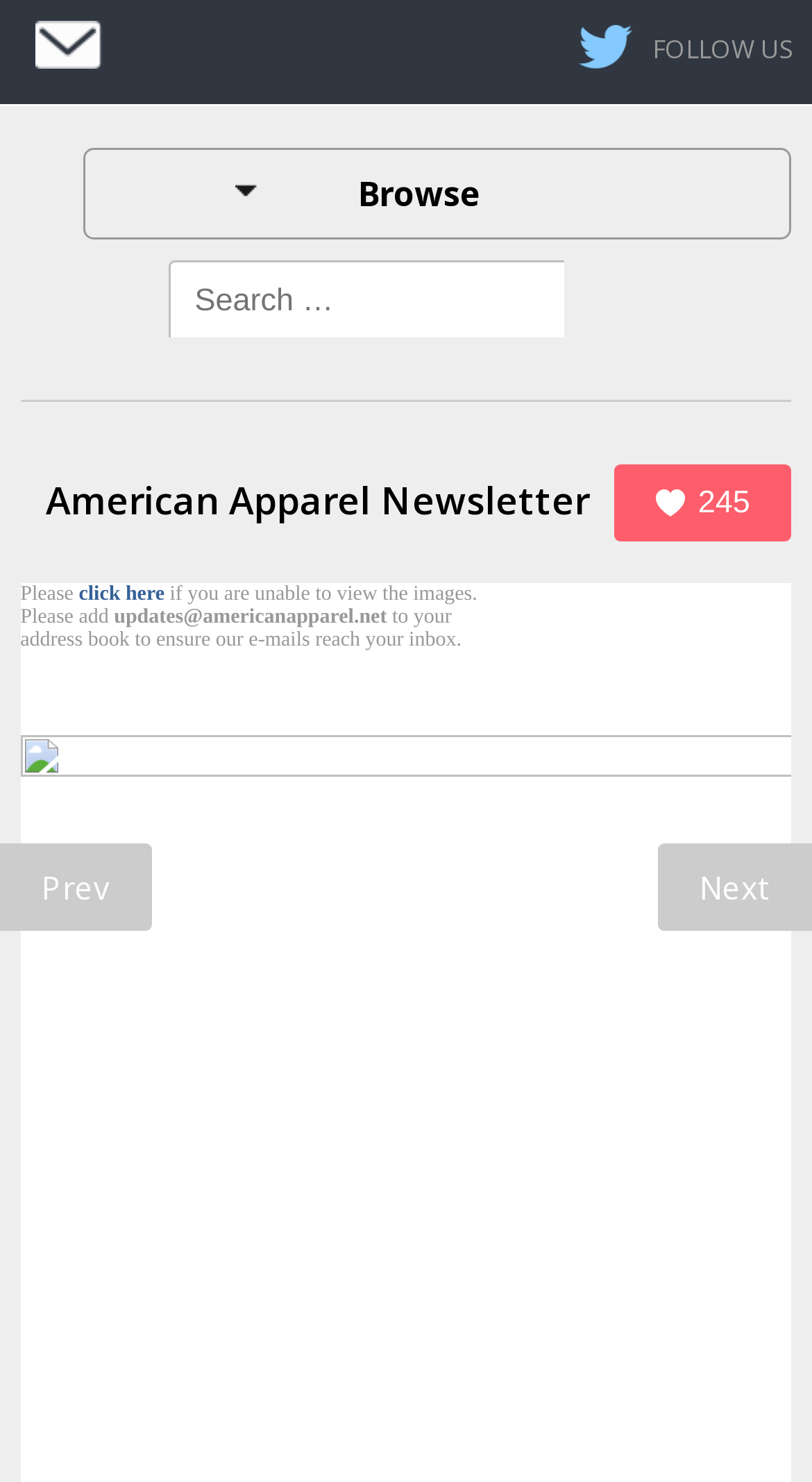Identify the primary heading of the webpage and provide its text.

American Apparel Newsletter